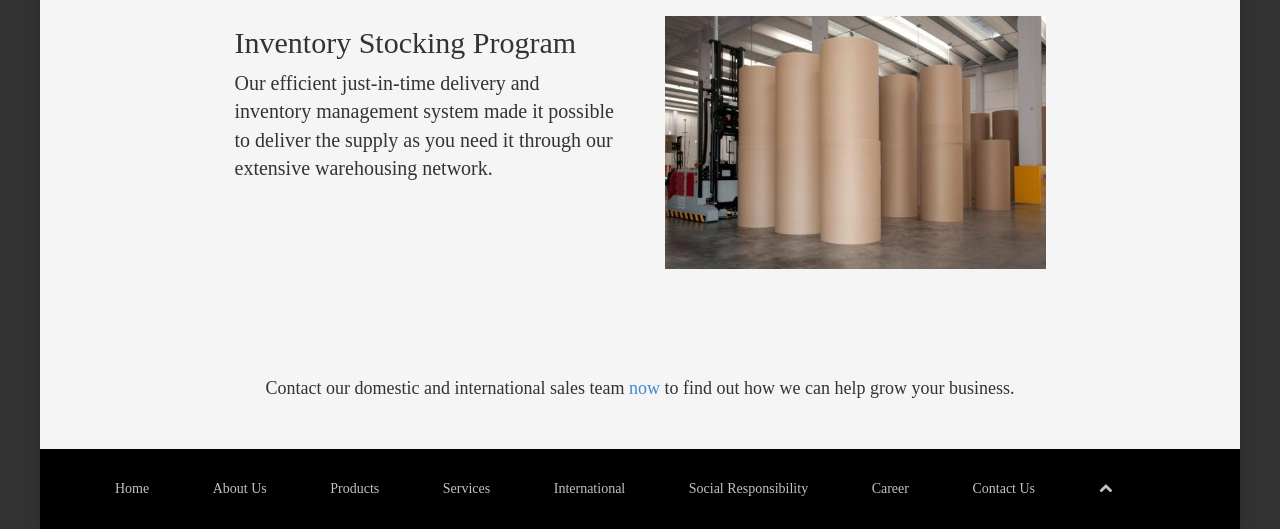Please give a succinct answer to the question in one word or phrase:
What is the main topic of this webpage?

Inventory Stocking Program